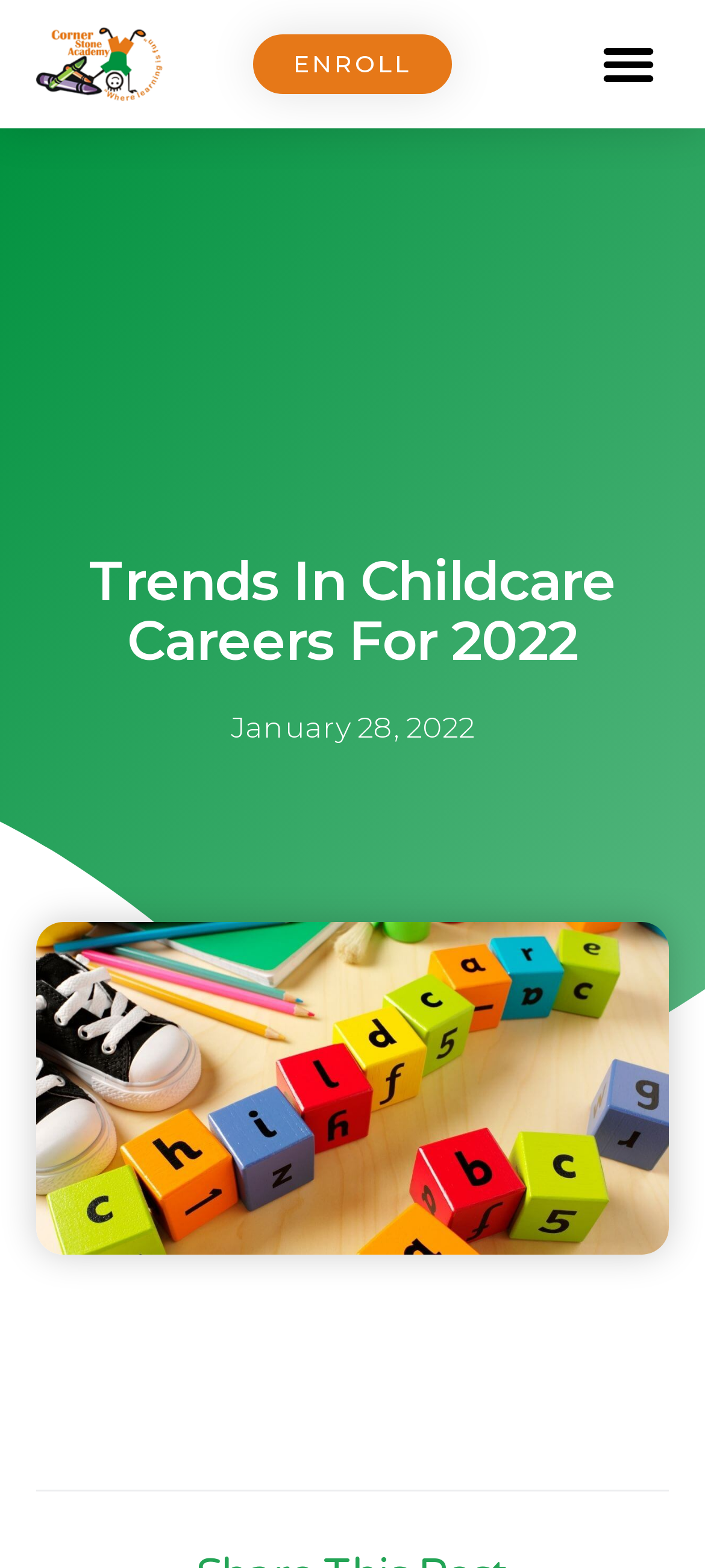Please locate and retrieve the main header text of the webpage.

Trends In Childcare Careers For 2022